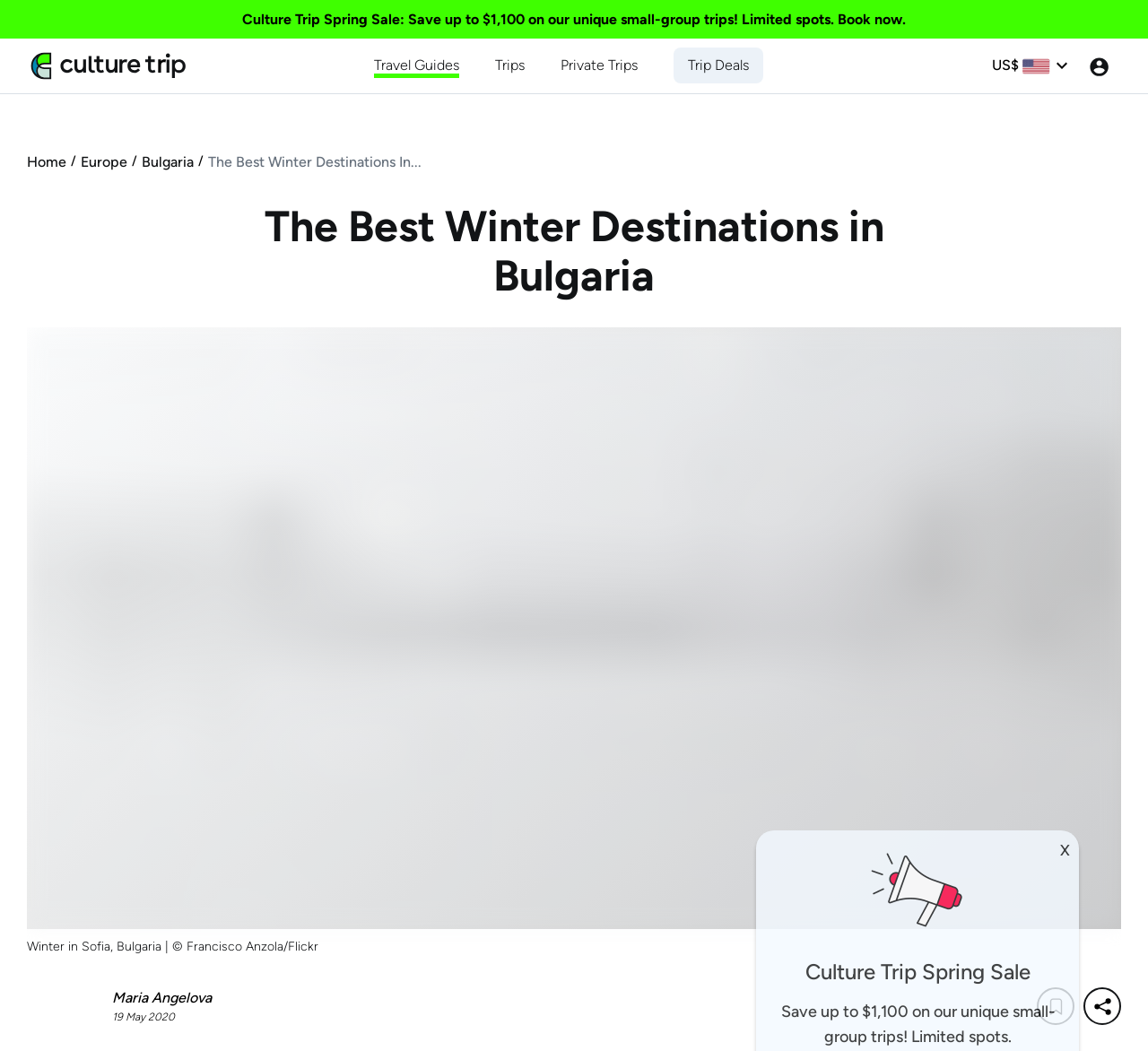Using the element description: "The Best Winter Destinations In...", determine the bounding box coordinates for the specified UI element. The coordinates should be four float numbers between 0 and 1, [left, top, right, bottom].

[0.181, 0.144, 0.367, 0.164]